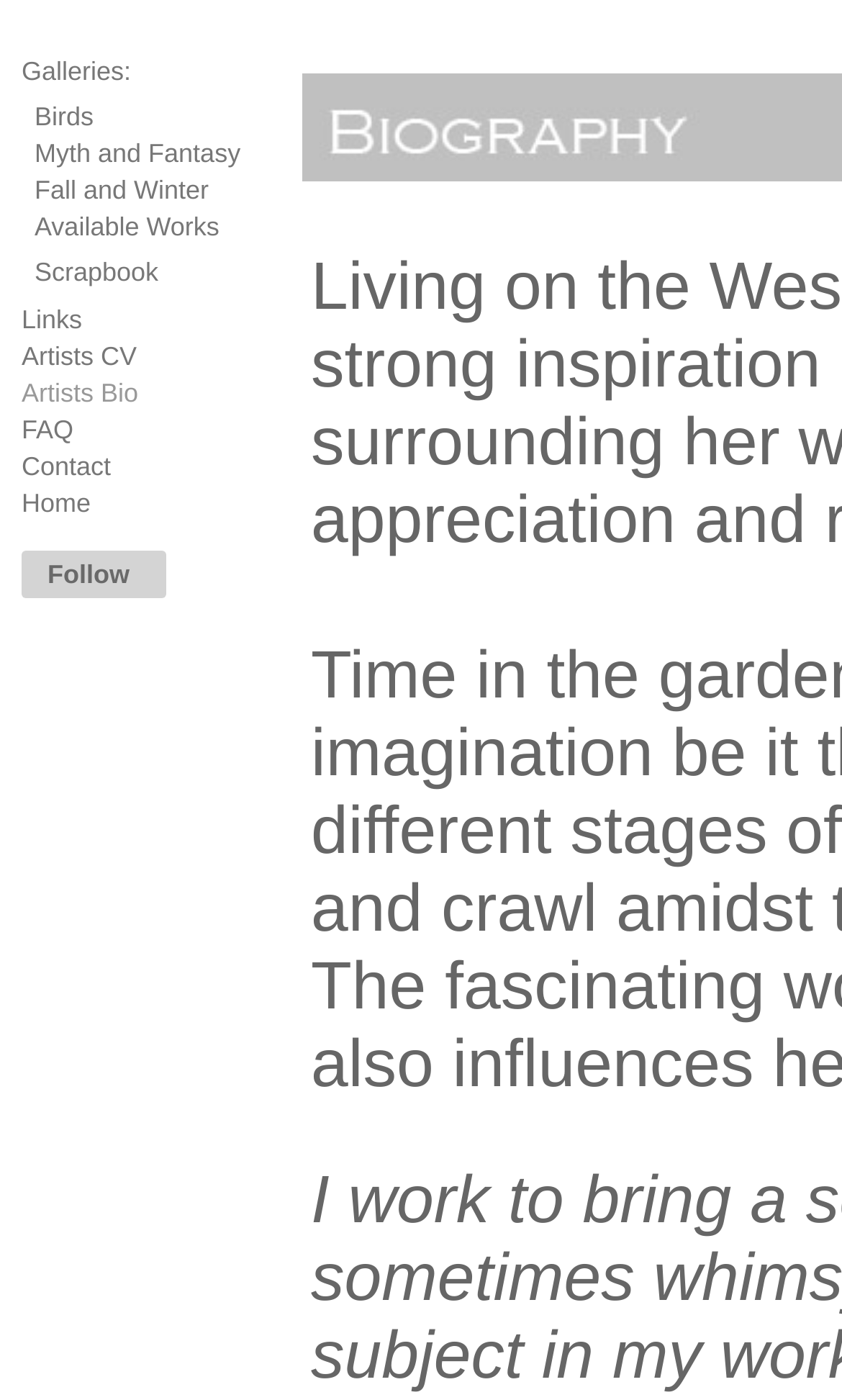Based on the element description "Myth and Fantasy", predict the bounding box coordinates of the UI element.

[0.041, 0.099, 0.286, 0.12]